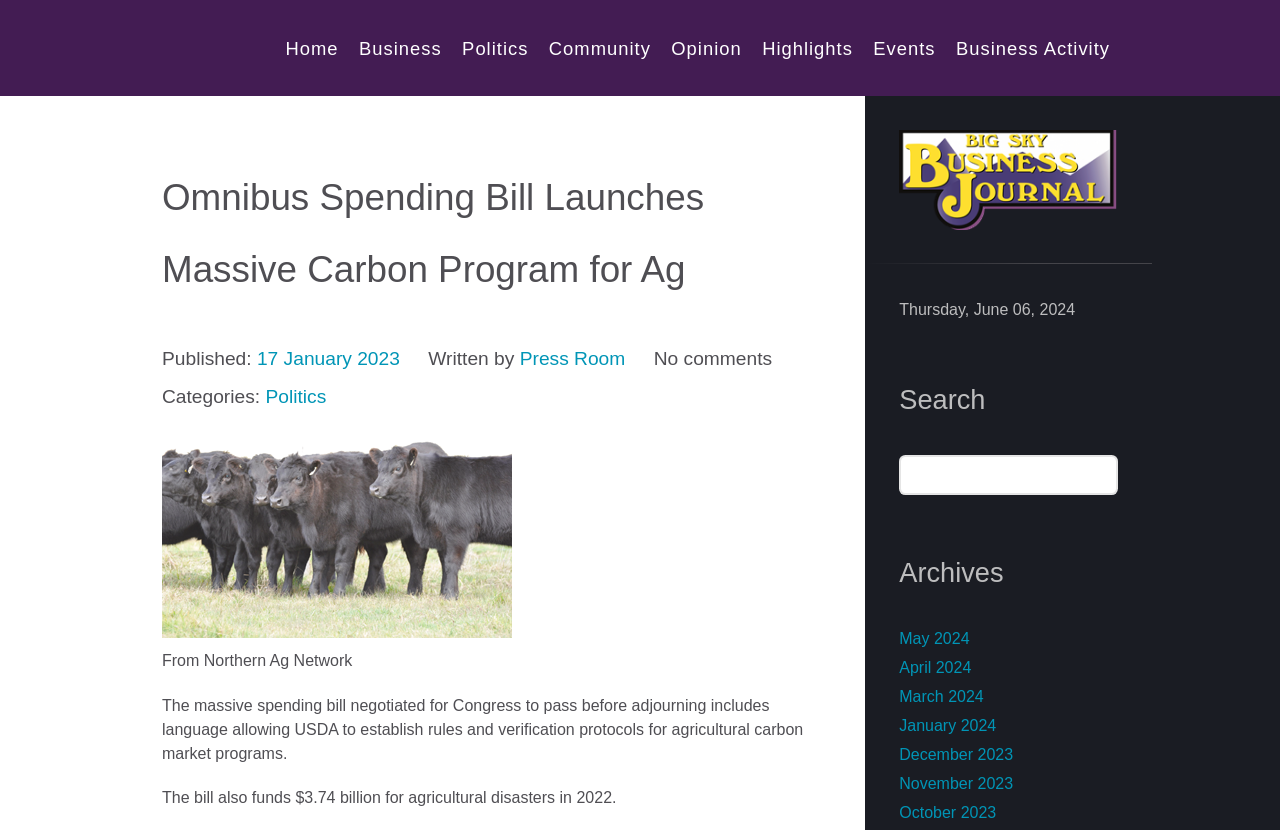Determine the bounding box coordinates for the clickable element to execute this instruction: "read article published on 17 January 2023". Provide the coordinates as four float numbers between 0 and 1, i.e., [left, top, right, bottom].

[0.201, 0.419, 0.312, 0.444]